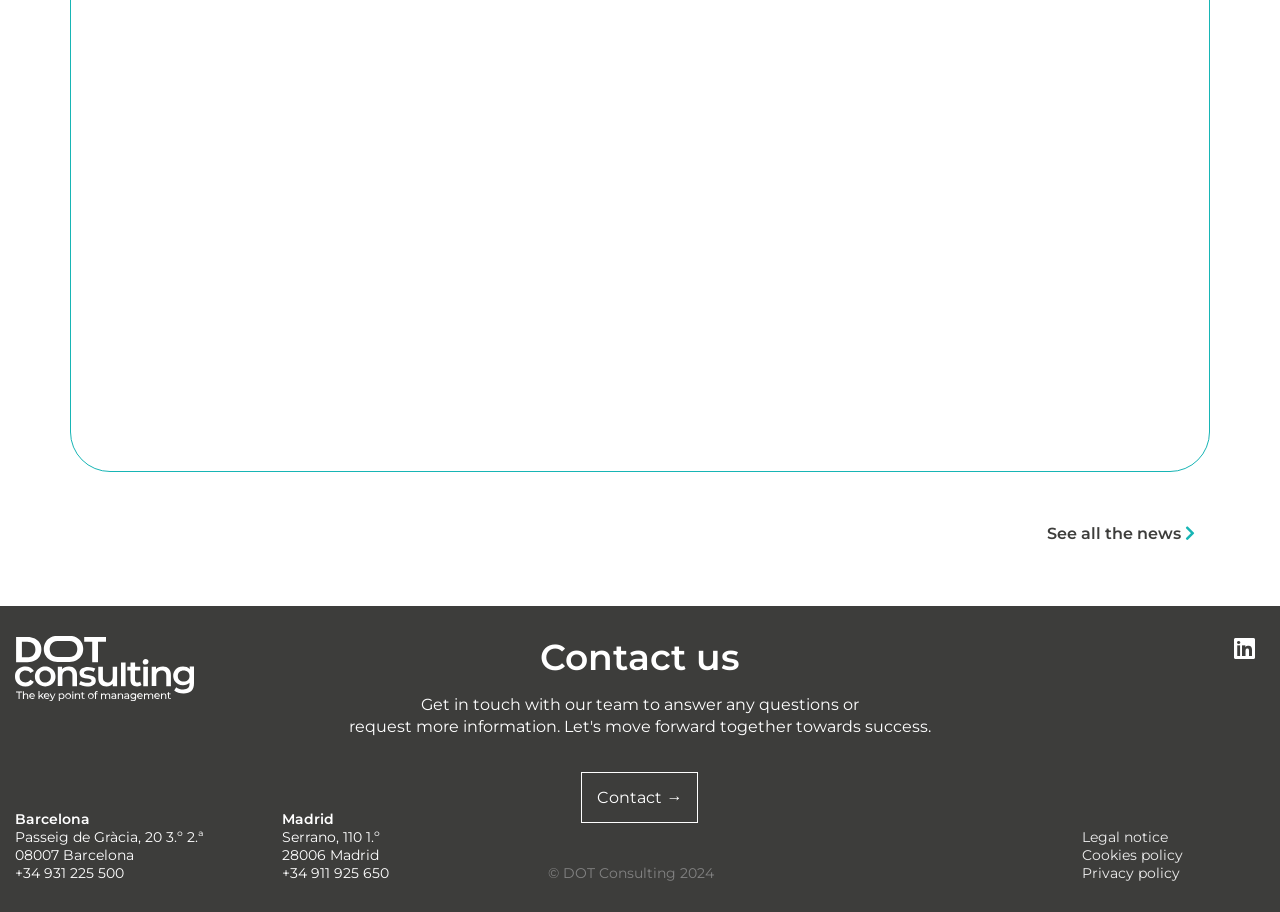Please identify the coordinates of the bounding box that should be clicked to fulfill this instruction: "Download the infographic".

[0.385, 0.273, 0.451, 0.293]